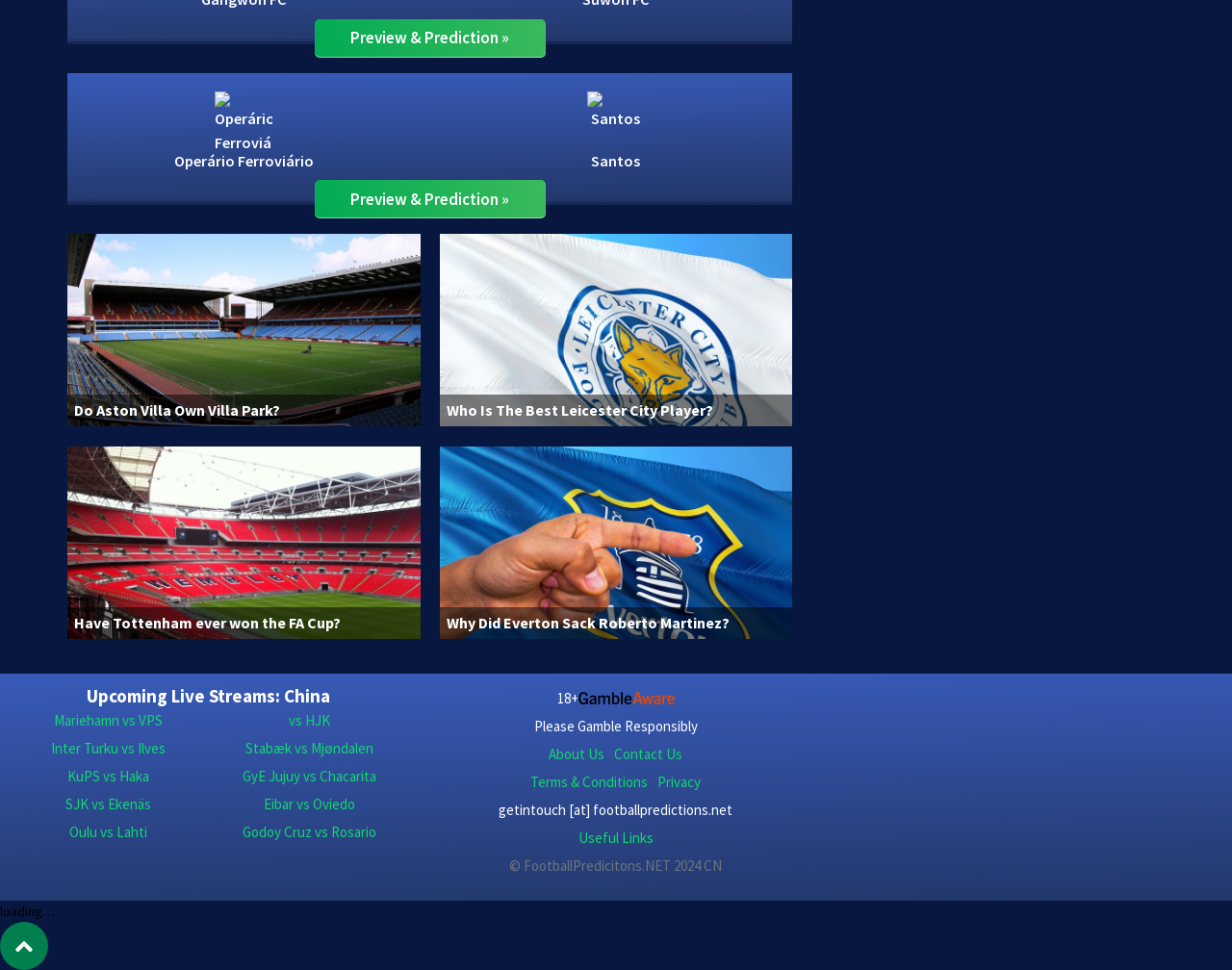Determine the bounding box coordinates of the clickable element to achieve the following action: 'View Terms & Conditions'. Provide the coordinates as four float values between 0 and 1, formatted as [left, top, right, bottom].

[0.431, 0.797, 0.526, 0.816]